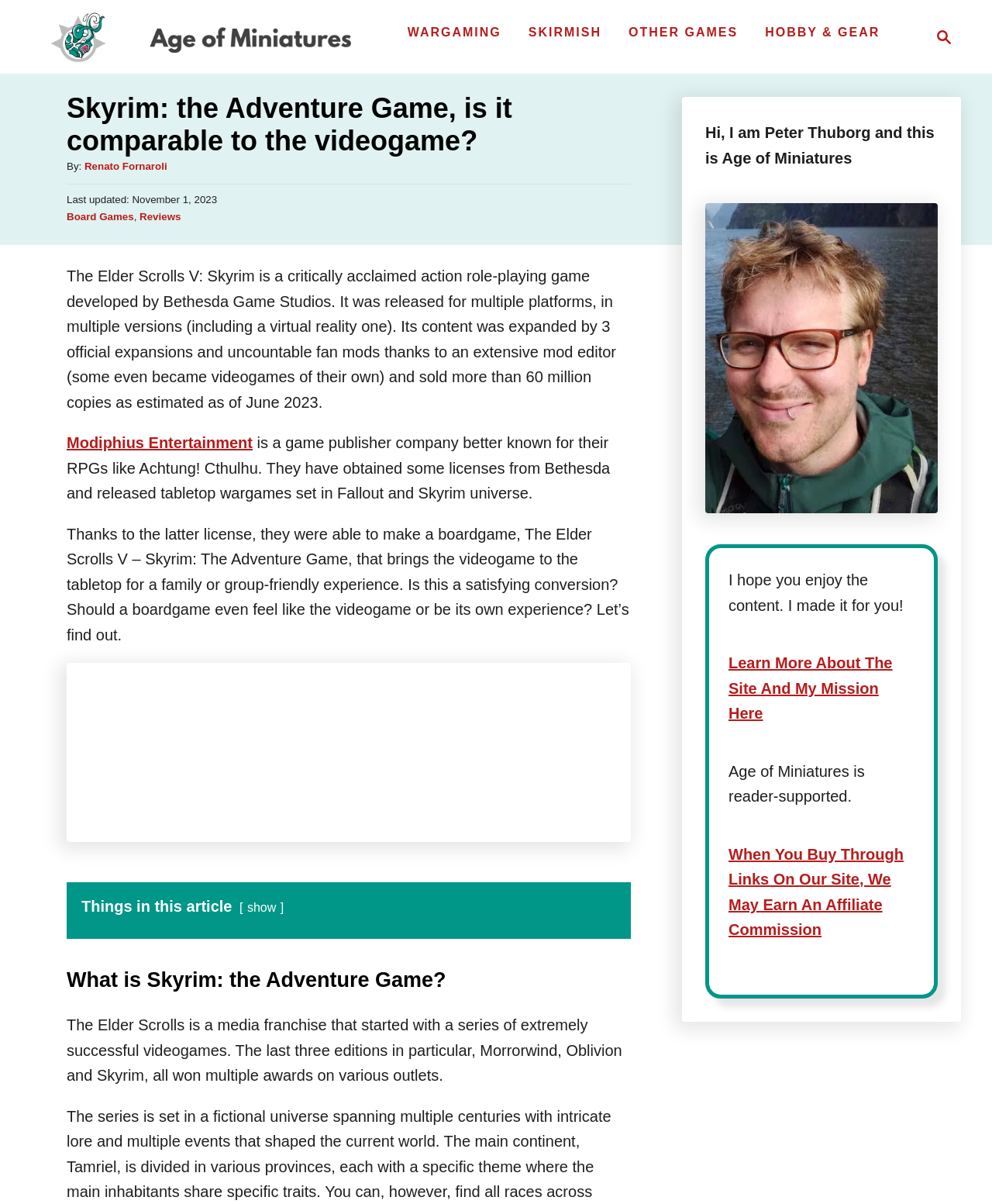Please find the bounding box coordinates of the element that needs to be clicked to perform the following instruction: "Go to Events". The bounding box coordinates should be four float numbers between 0 and 1, represented as [left, top, right, bottom].

None